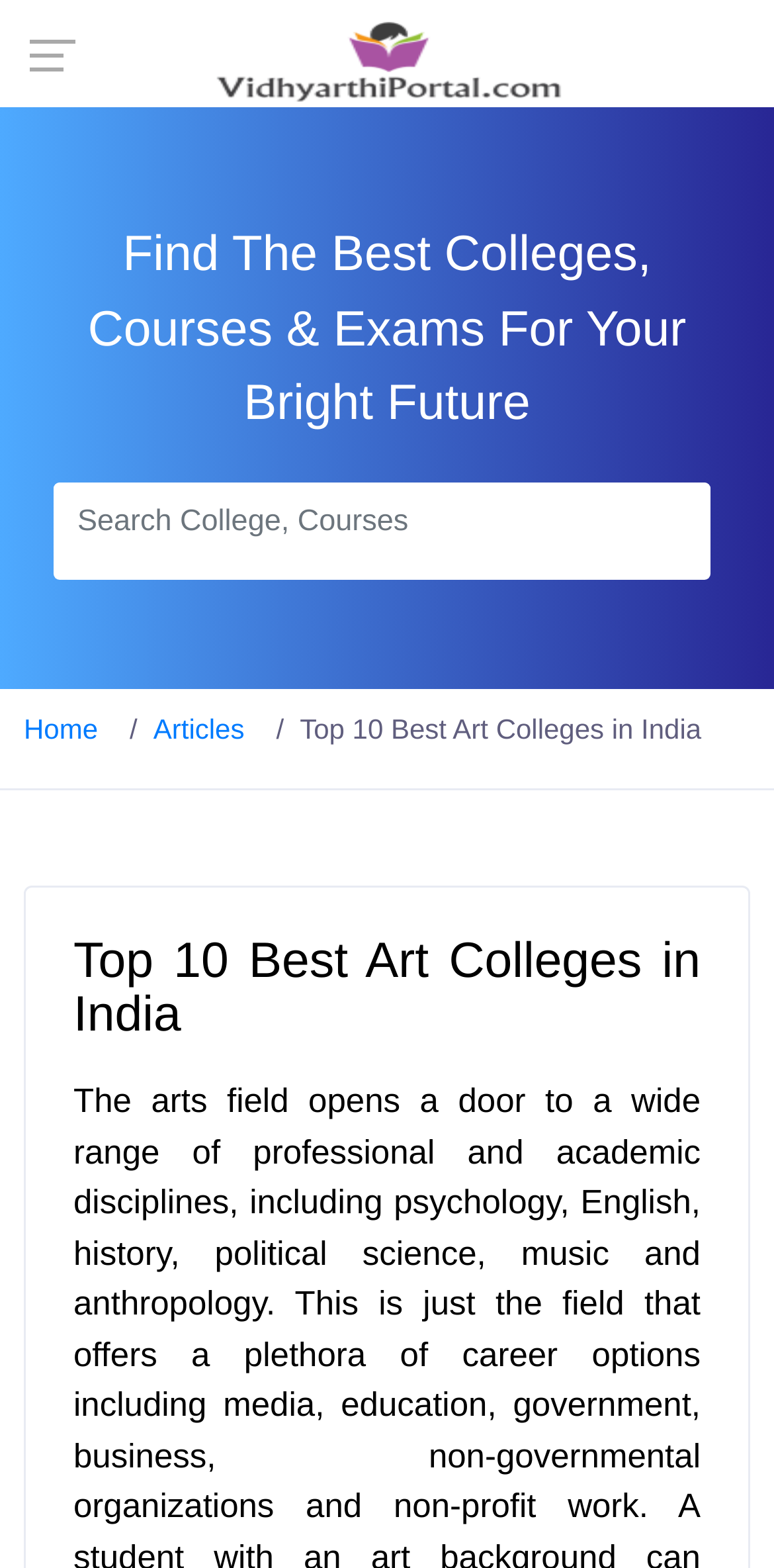Identify the primary heading of the webpage and provide its text.

Top 10 Best Art Colleges in India